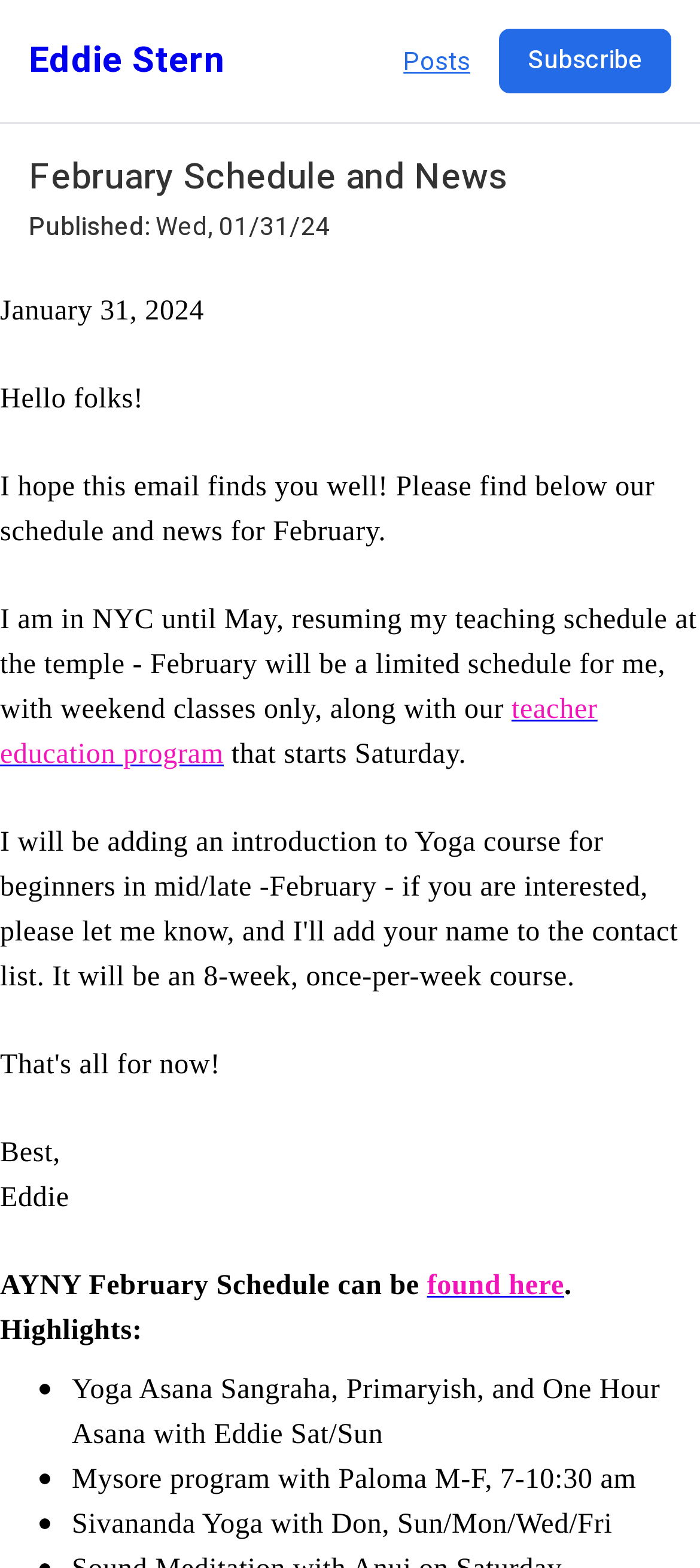Find the coordinates for the bounding box of the element with this description: "Posts".

[0.576, 0.027, 0.672, 0.051]